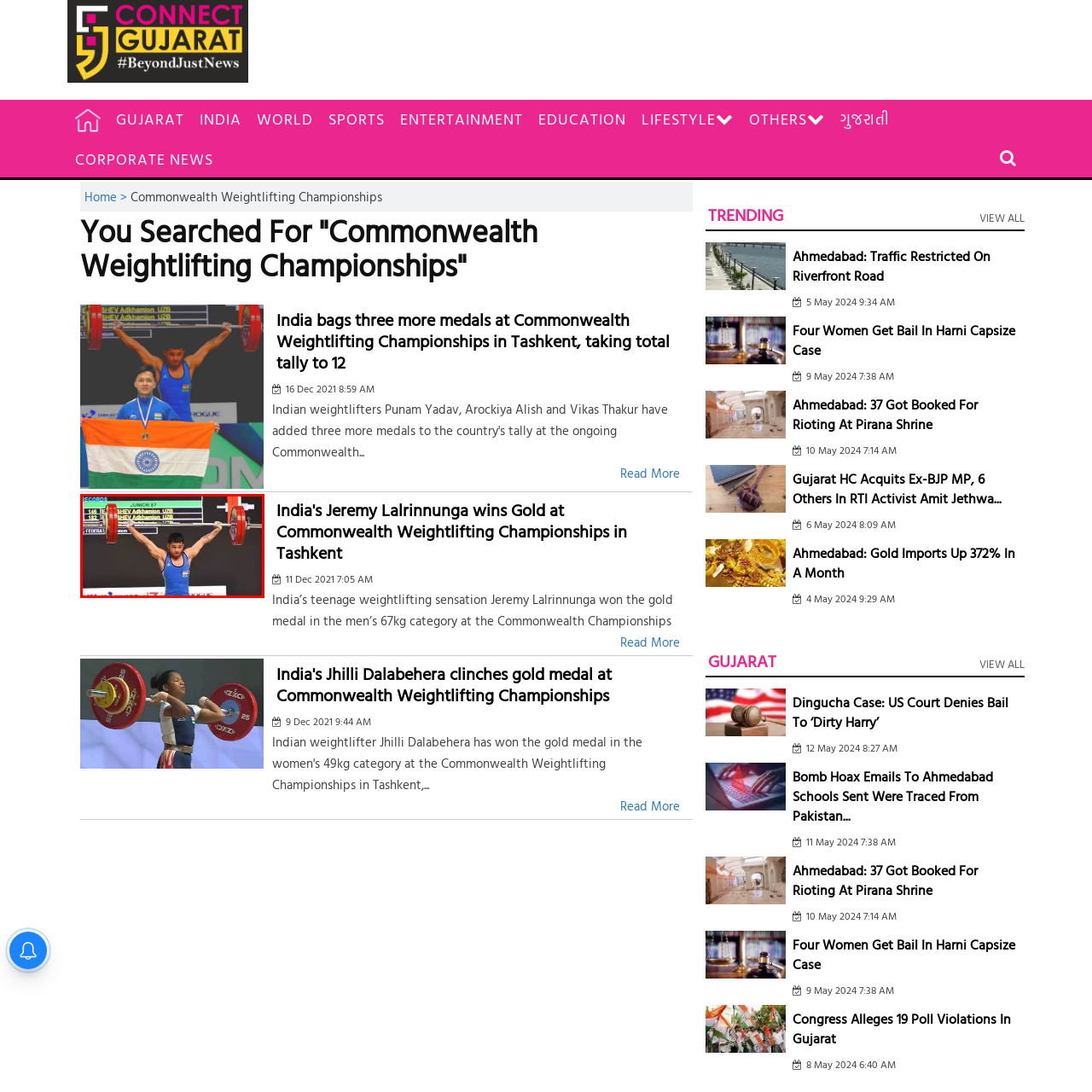What is the weightlifter's category?
View the image contained within the red box and provide a one-word or short-phrase answer to the question.

67kg